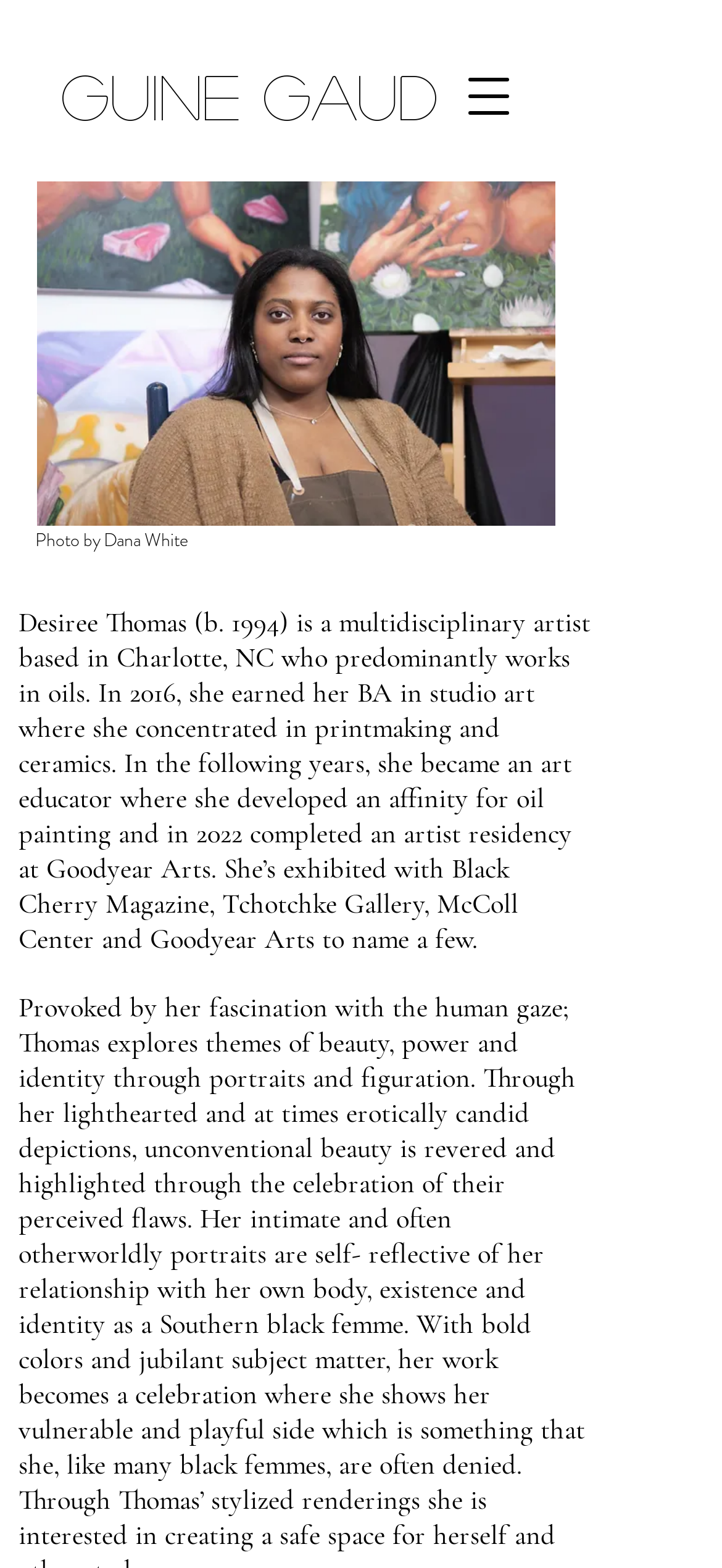Give a comprehensive overview of the webpage, including key elements.

The webpage is about Guine Gaud, an artist. At the top, there is a heading with the title "Guine Gaud". To the right of the title, there is a button labeled "Open navigation menu". Below the title, there is a large image that takes up most of the width of the page, with a caption "Photo by Dana White" written above it. The image is positioned near the top of the page, leaving some space above it.

Below the image, there is a paragraph of text that describes Guine Gaud's background and artistic experience. The text is quite long and takes up most of the remaining space on the page. It mentions that Guine Gaud is a multidisciplinary artist based in Charlotte, NC, and provides details about her education, artistic focus, and exhibition history.